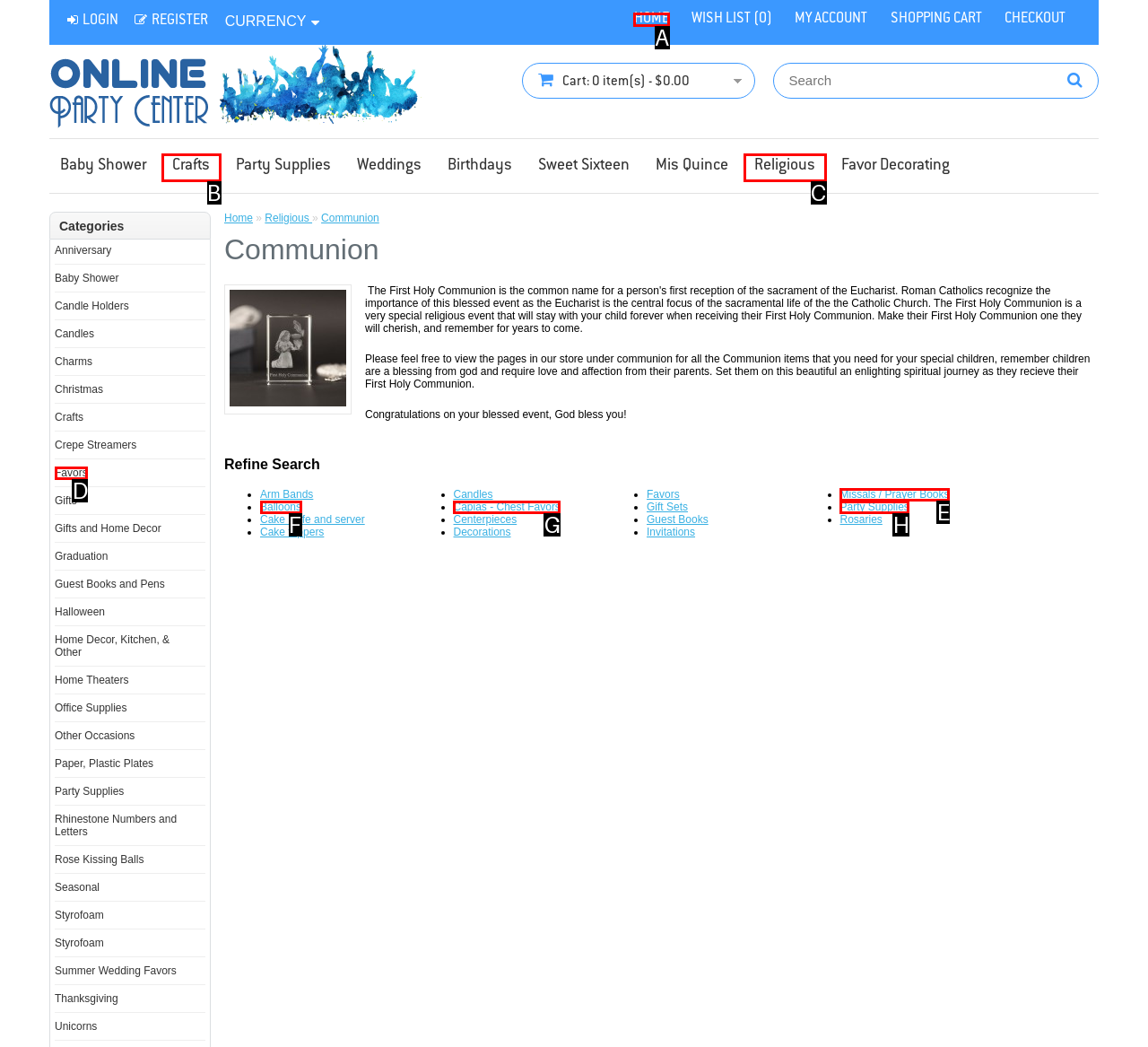Tell me the letter of the UI element to click in order to accomplish the following task: Learn more about Cisco
Answer with the letter of the chosen option from the given choices directly.

None